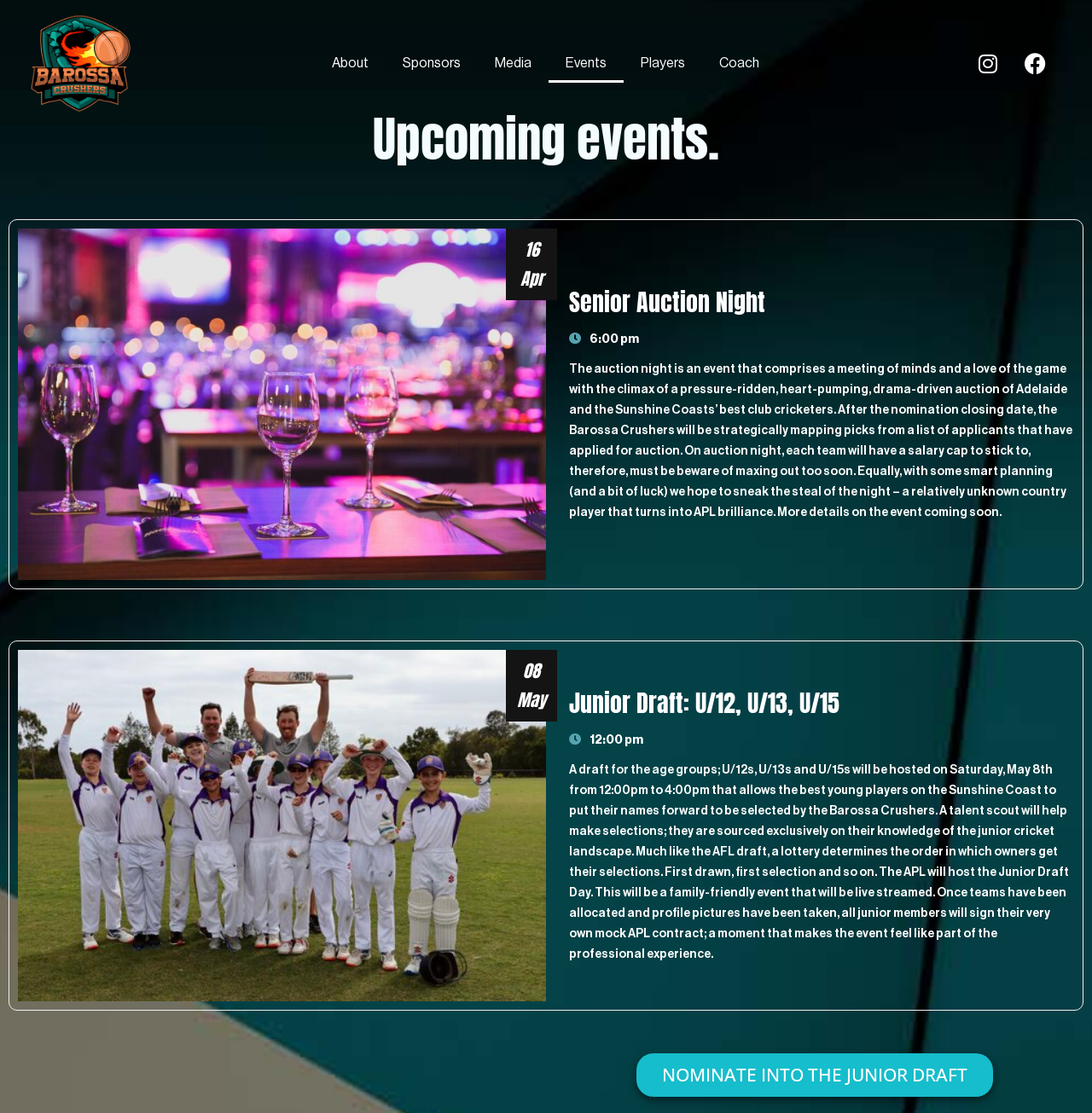Determine the bounding box coordinates of the clickable region to follow the instruction: "View Senior Auction Night event details".

[0.521, 0.255, 0.701, 0.287]